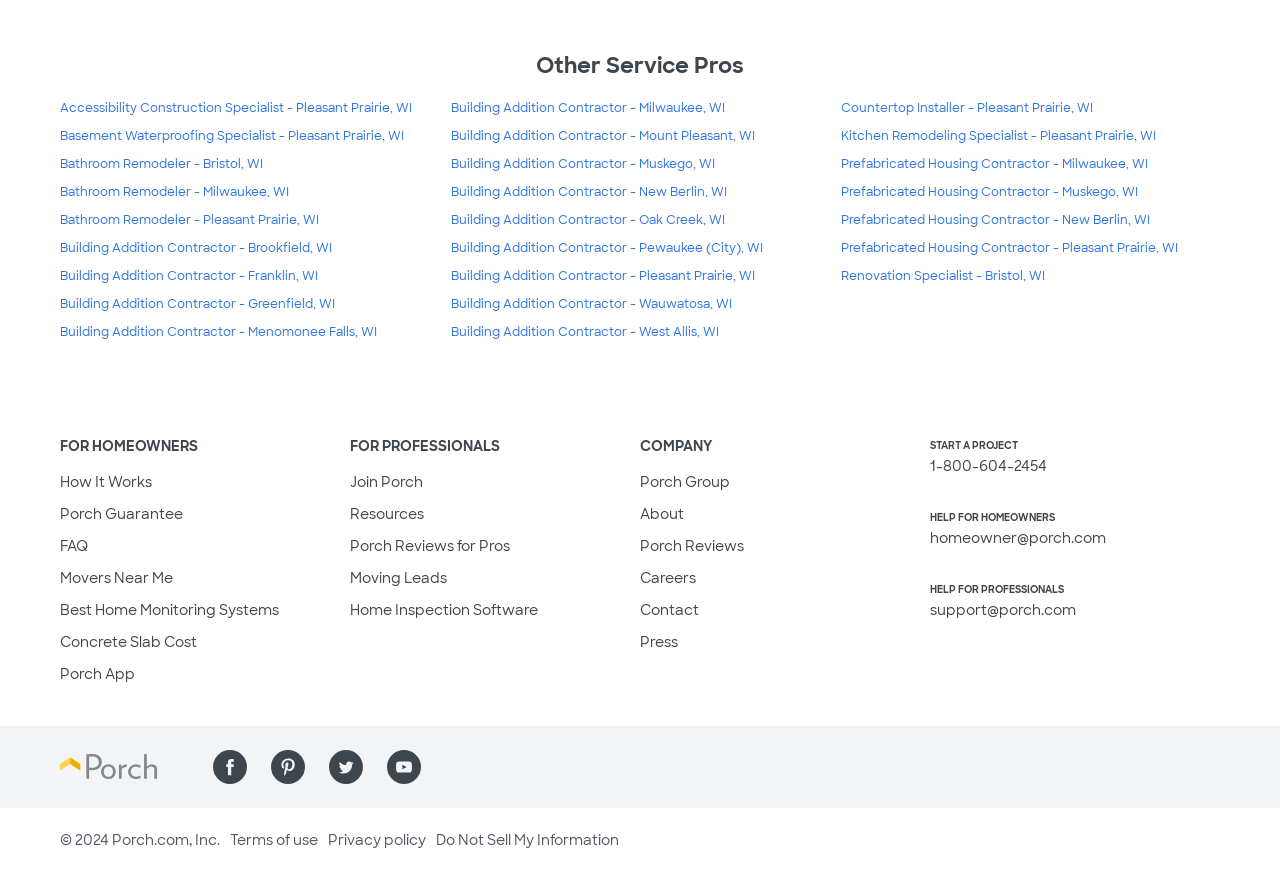Can you find the bounding box coordinates for the element to click on to achieve the instruction: "Click on 'Porch Group'"?

[0.5, 0.537, 0.57, 0.557]